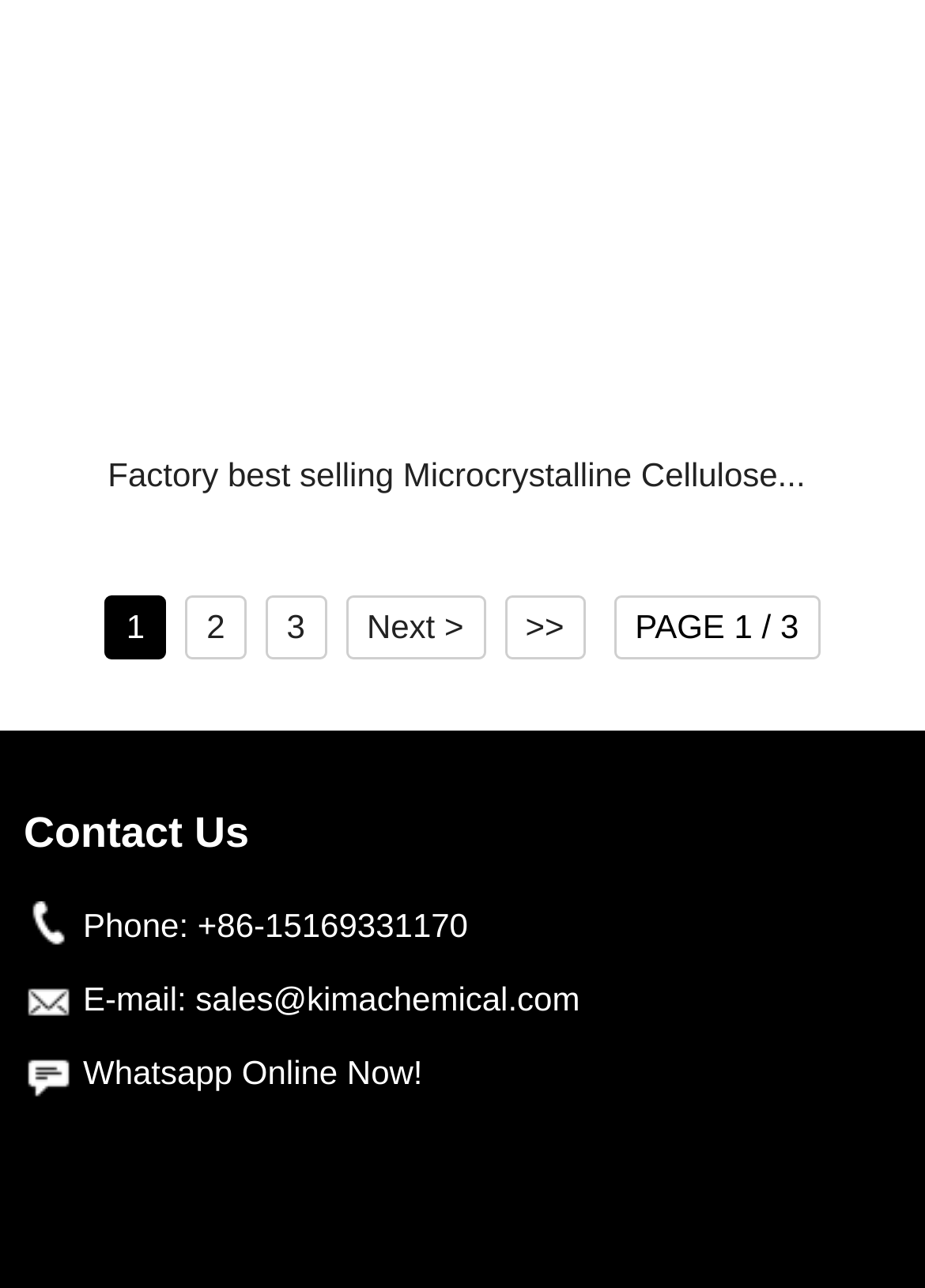Locate the bounding box coordinates of the element I should click to achieve the following instruction: "Go to the next page".

[0.373, 0.463, 0.524, 0.513]